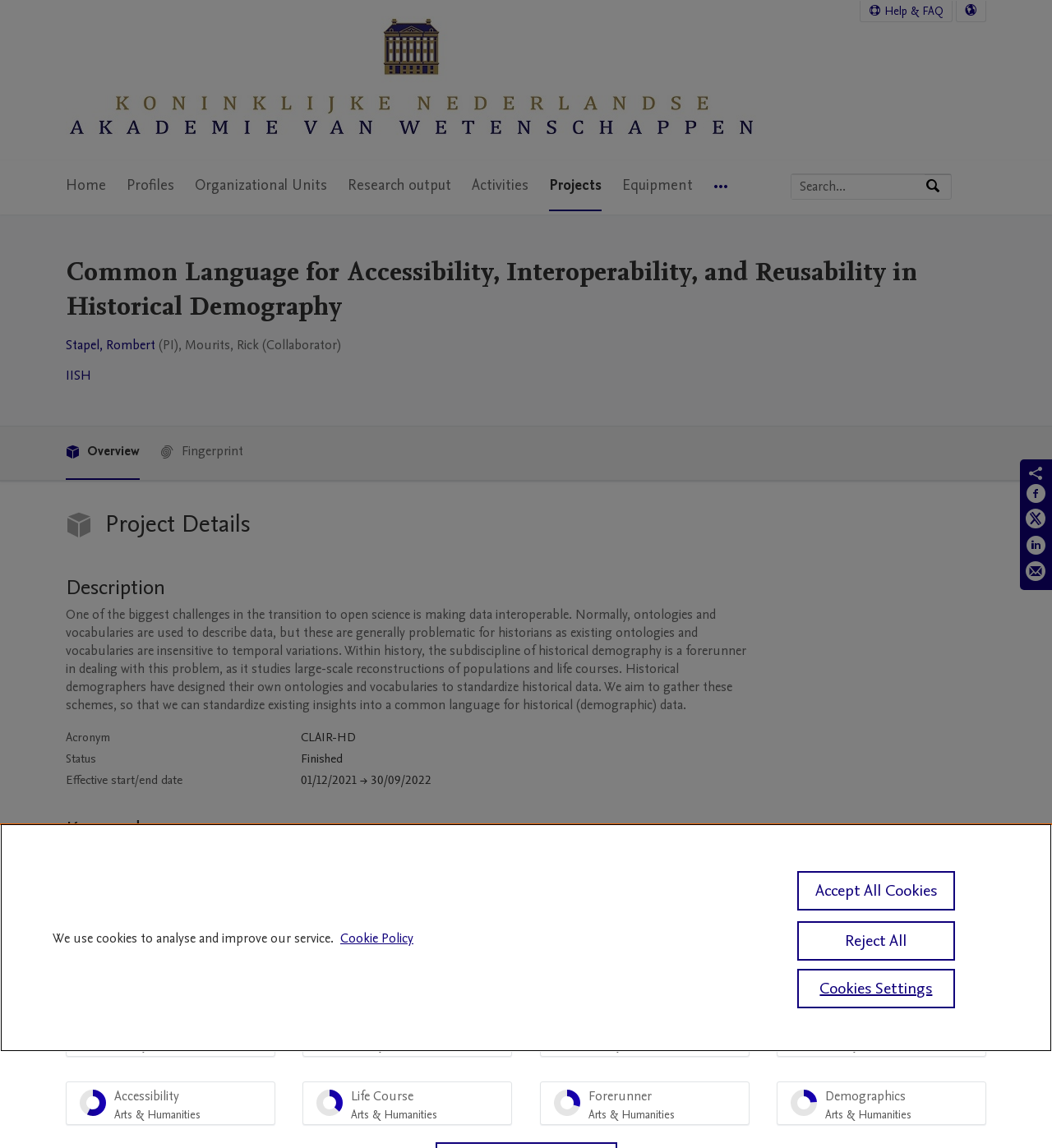Can you give a detailed response to the following question using the information from the image? Who is the PI of the project?

I found the answer by looking at the project introduction section, which lists the PI as Rombert Stapel.